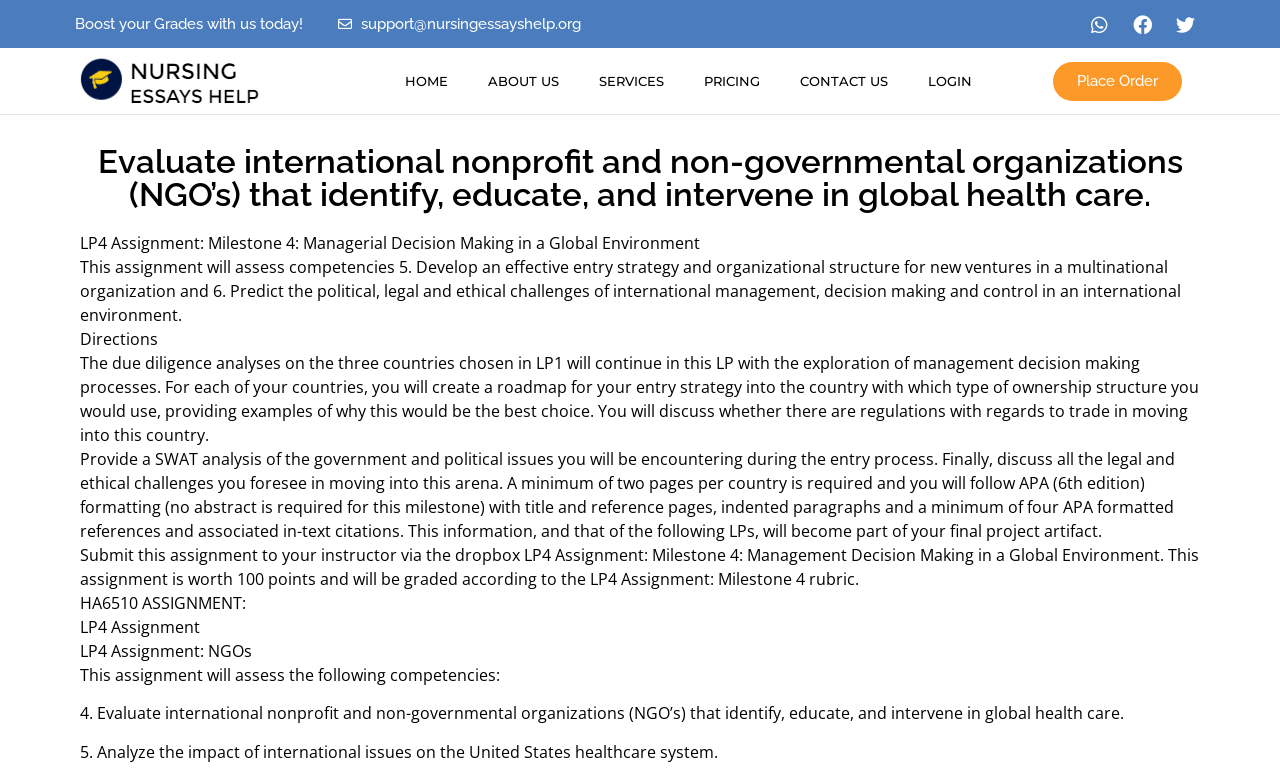What is the worth of the LP4 assignment in points?
Using the information from the image, answer the question thoroughly.

The LP4 assignment is worth 100 points, as stated in the assignment description, and will be graded according to the LP4 Assignment: Milestone 4 rubric.